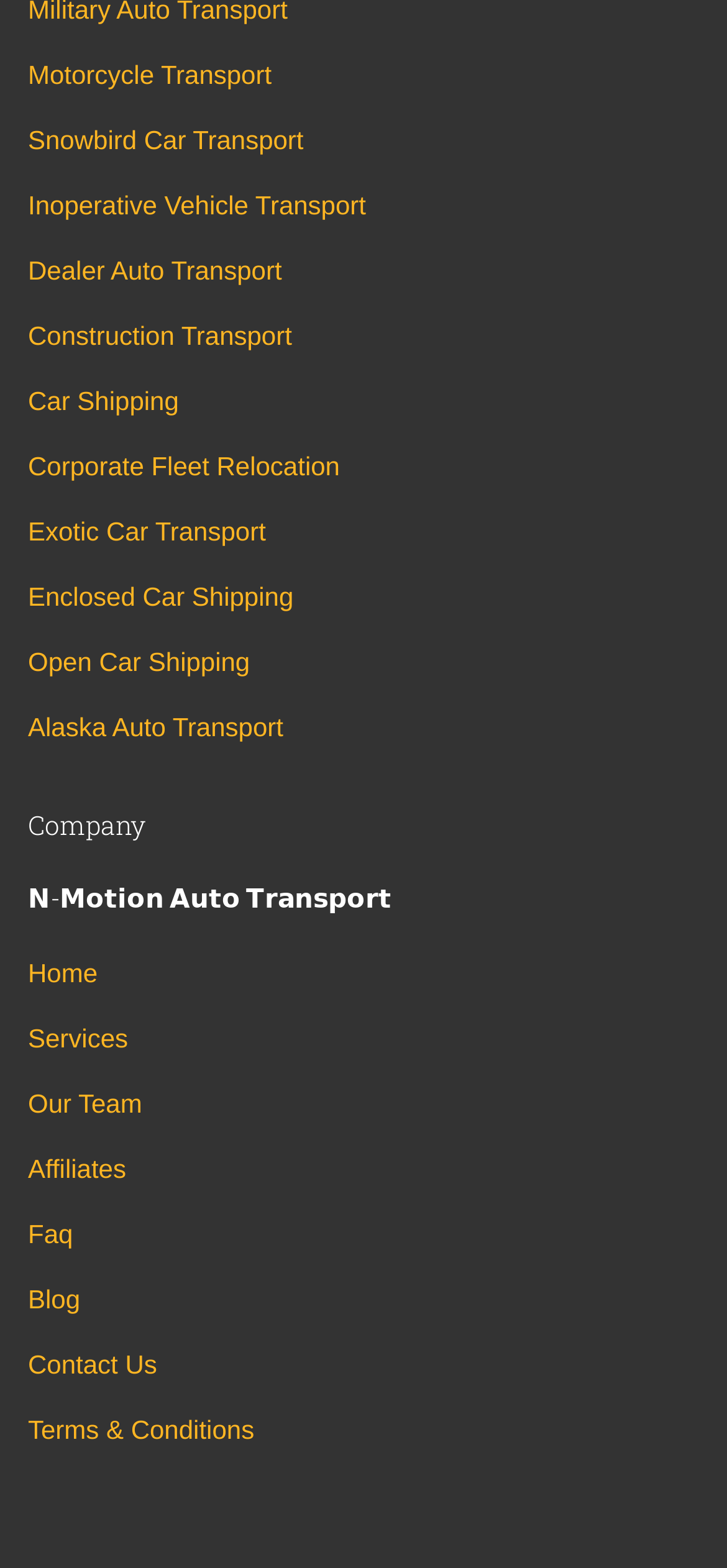How many types of car transport services are listed?
Based on the screenshot, provide your answer in one word or phrase.

12